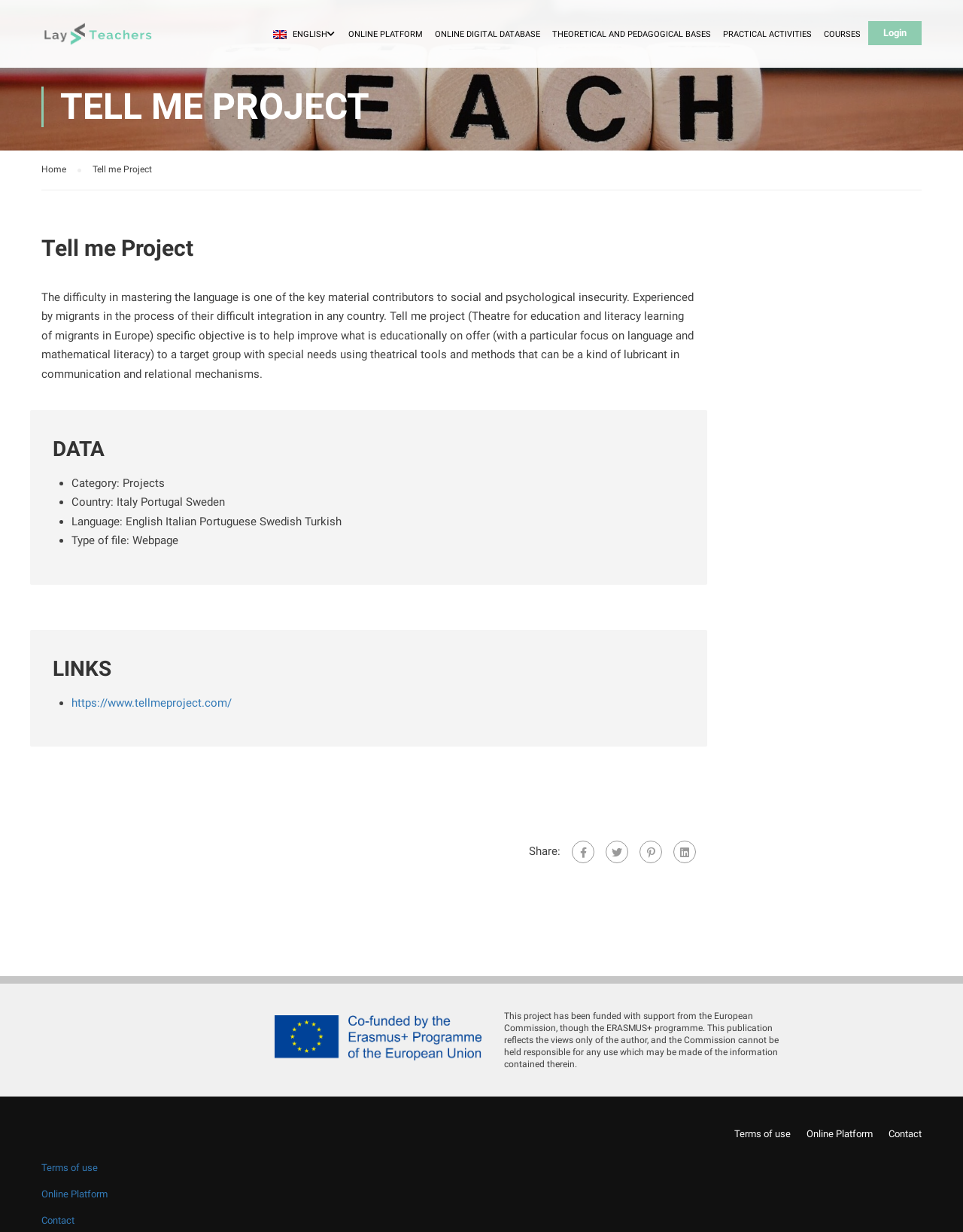How many links are provided under 'LINKS'?
Examine the webpage screenshot and provide an in-depth answer to the question.

There is one link provided under the 'LINKS' section, which is 'https://www.tellmeproject.com/'.